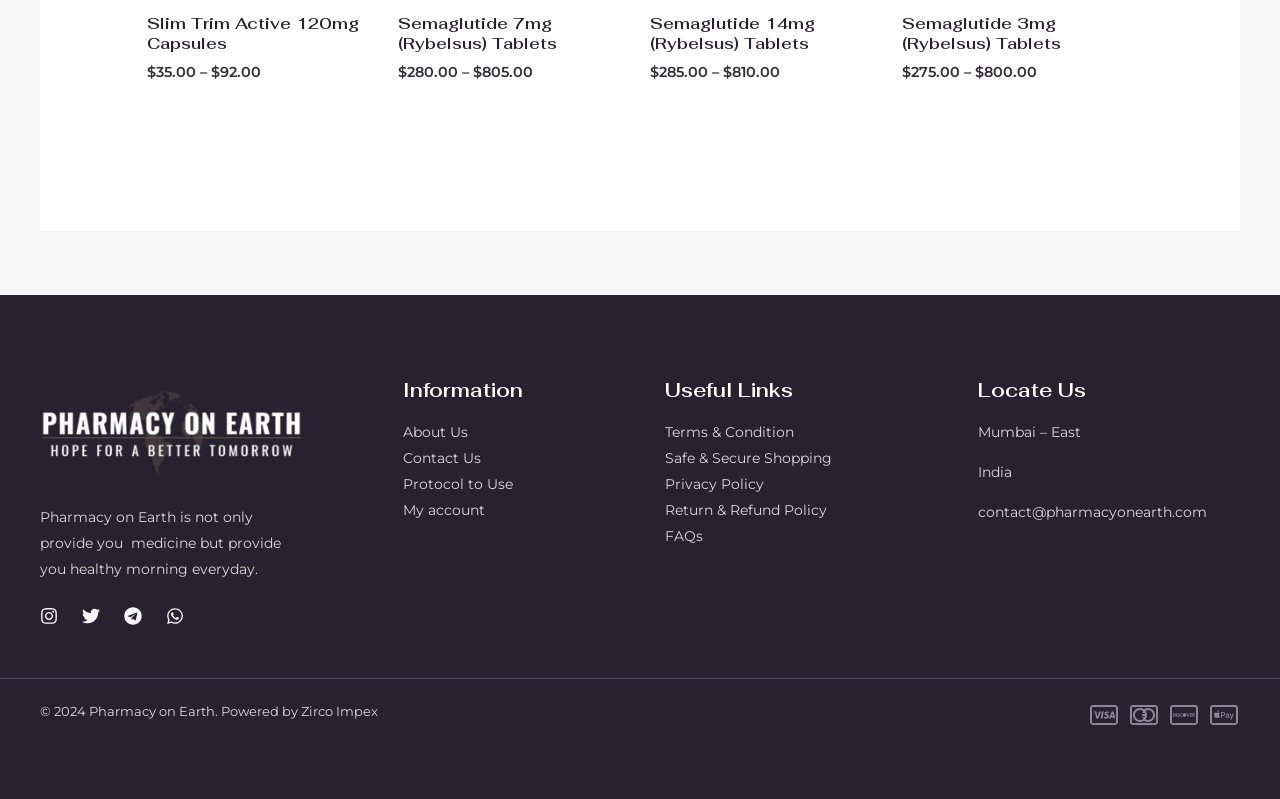Pinpoint the bounding box coordinates of the clickable element to carry out the following instruction: "Locate Pharmacy on Earth in Mumbai – East."

[0.764, 0.529, 0.844, 0.551]